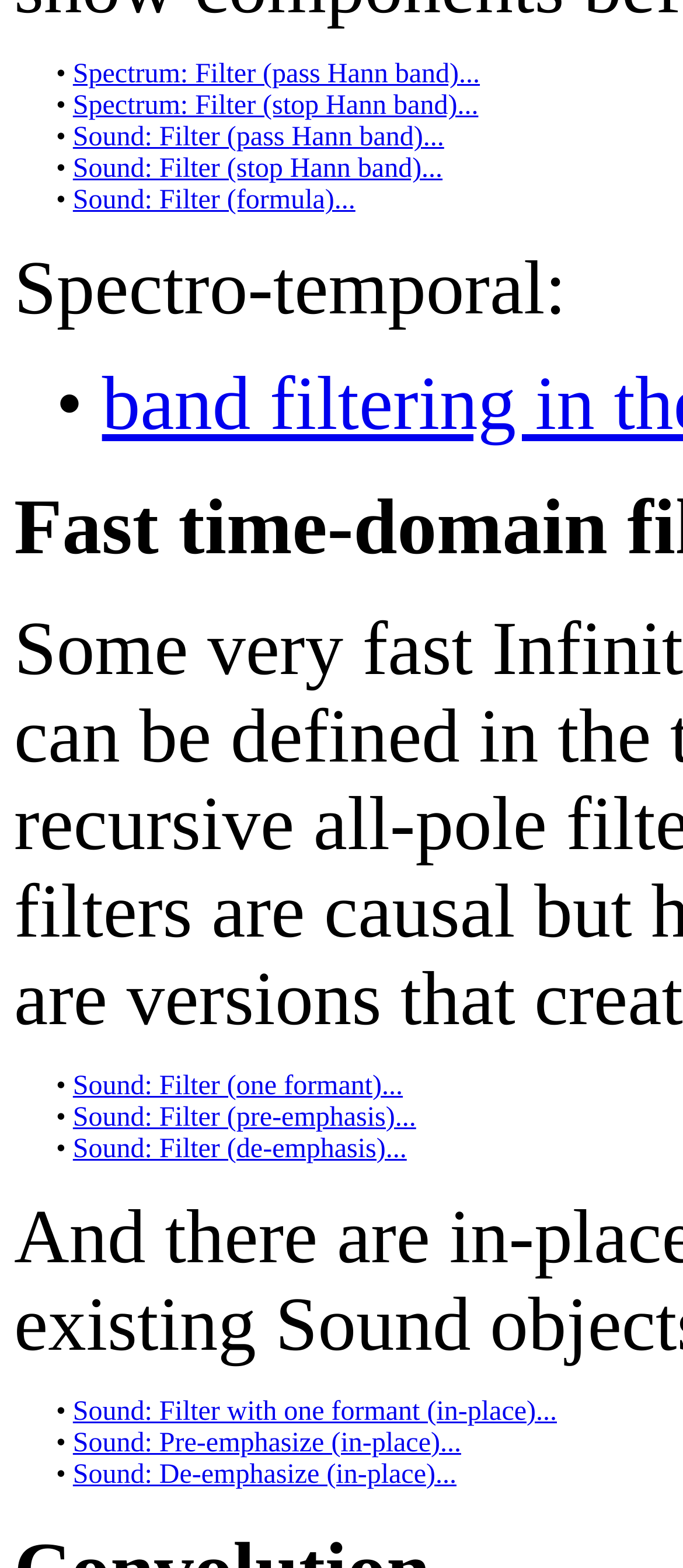Predict the bounding box of the UI element that fits this description: "Sound: Filter (one formant)...".

[0.107, 0.683, 0.59, 0.702]